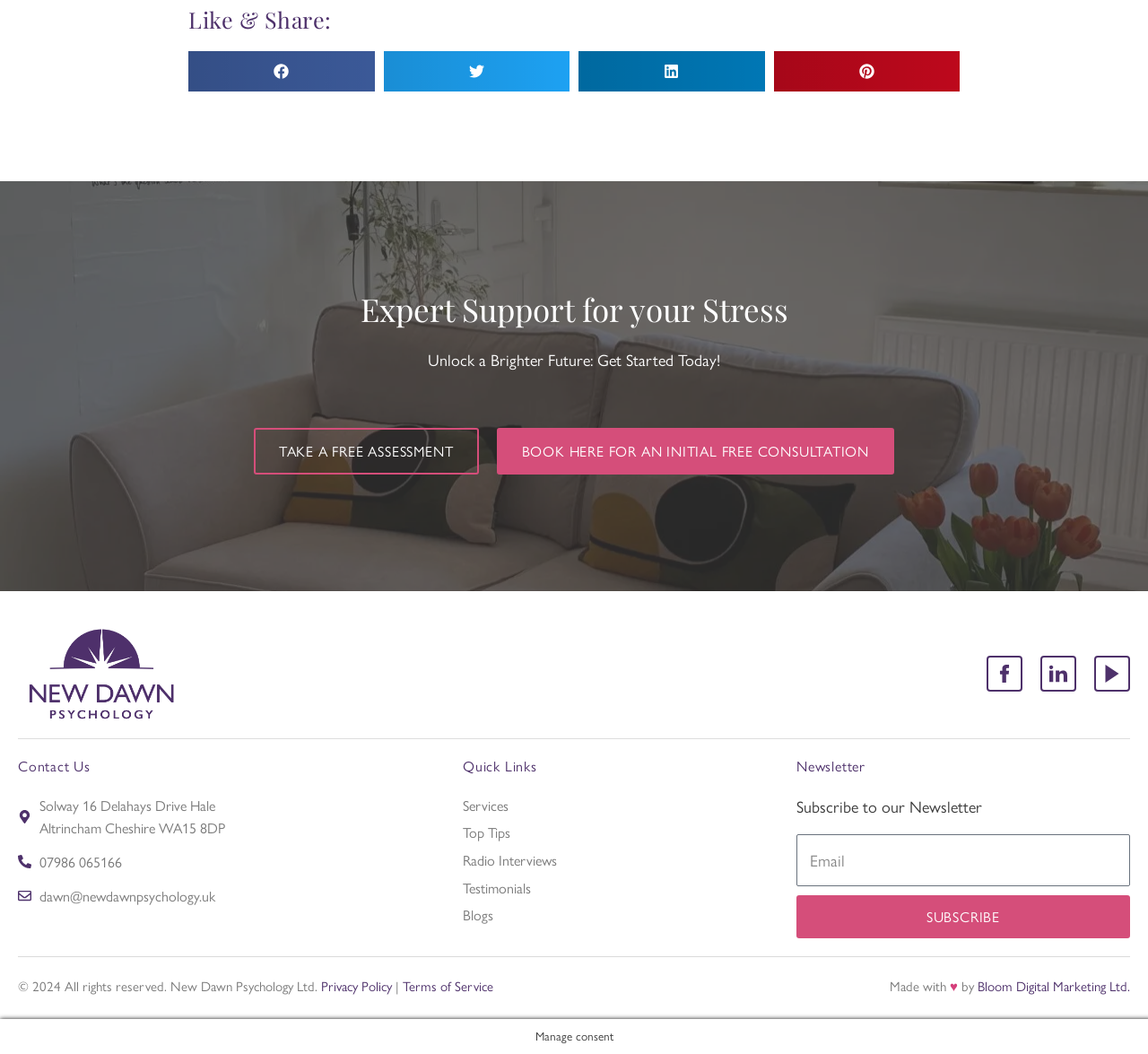Please identify the bounding box coordinates of the area that needs to be clicked to follow this instruction: "Book here for an initial free consultation".

[0.432, 0.406, 0.779, 0.45]